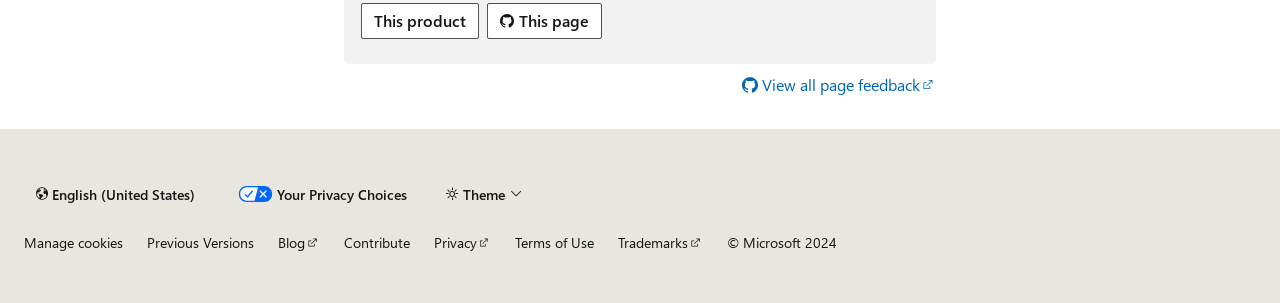Please provide a one-word or phrase answer to the question: 
What is the language currently set to?

English (United States)